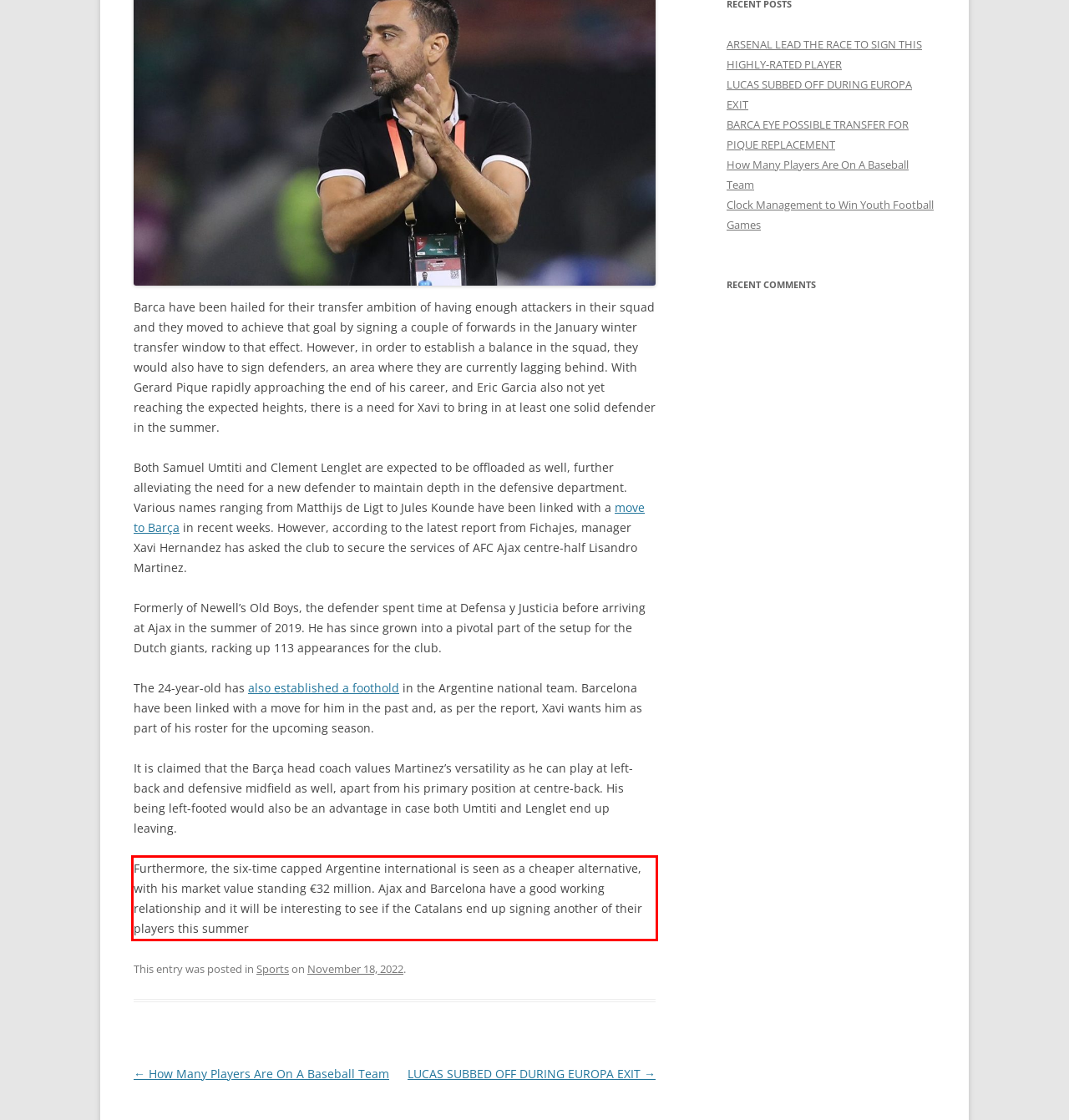Given a screenshot of a webpage, locate the red bounding box and extract the text it encloses.

Furthermore, the six-time capped Argentine international is seen as a cheaper alternative, with his market value standing €32 million. Ajax and Barcelona have a good working relationship and it will be interesting to see if the Catalans end up signing another of their players this summer